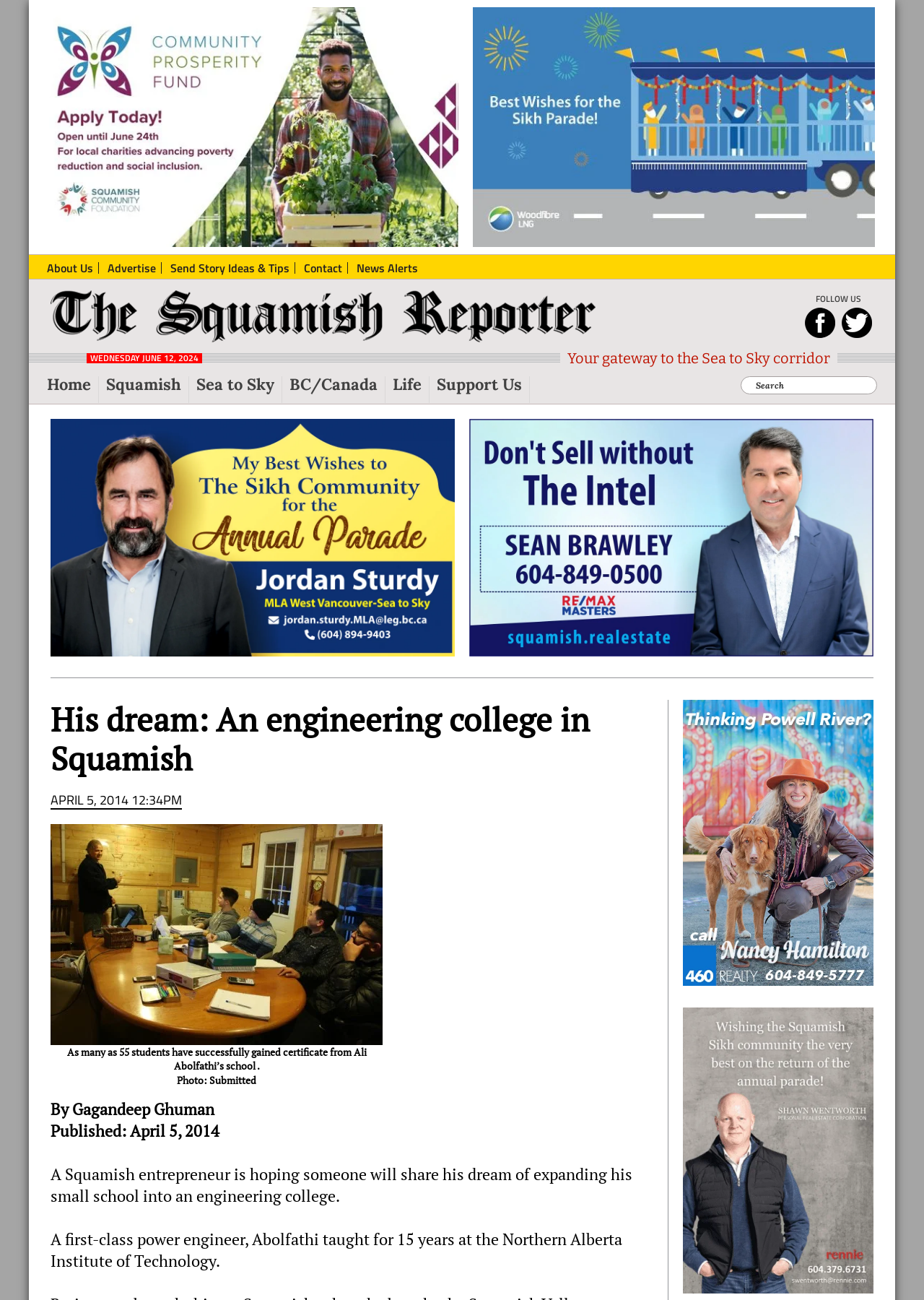Provide the bounding box coordinates of the HTML element this sentence describes: "parent_node: Search name="s" placeholder="Search"". The bounding box coordinates consist of four float numbers between 0 and 1, i.e., [left, top, right, bottom].

[0.802, 0.289, 0.949, 0.304]